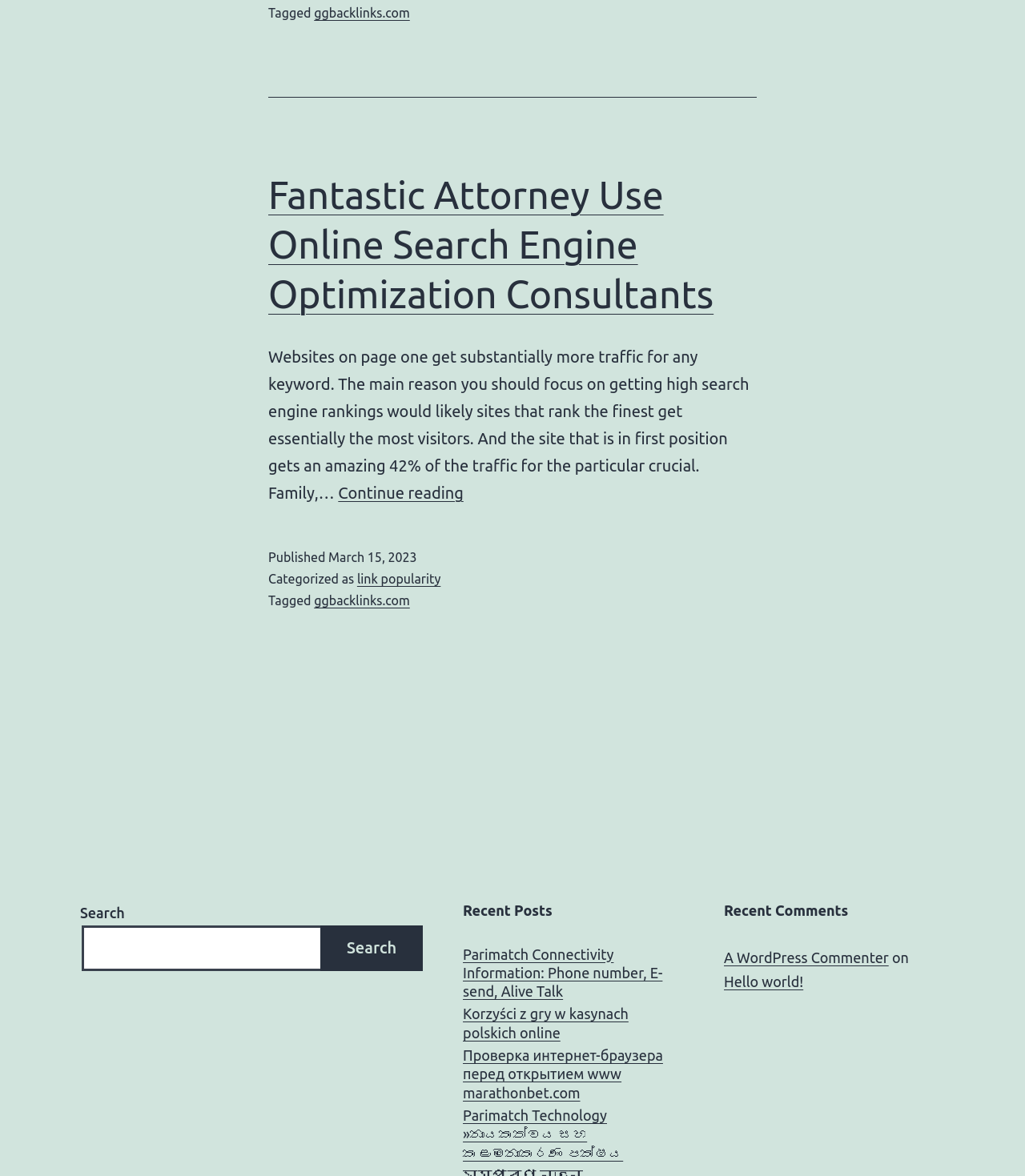Look at the image and answer the question in detail:
What is the topic of the main article?

The main article has a heading 'Fantastic Attorney Use Online Search Engine Optimization Consultants' and the content discusses the importance of high search engine rankings, so the topic of the main article is Search Engine Optimization.